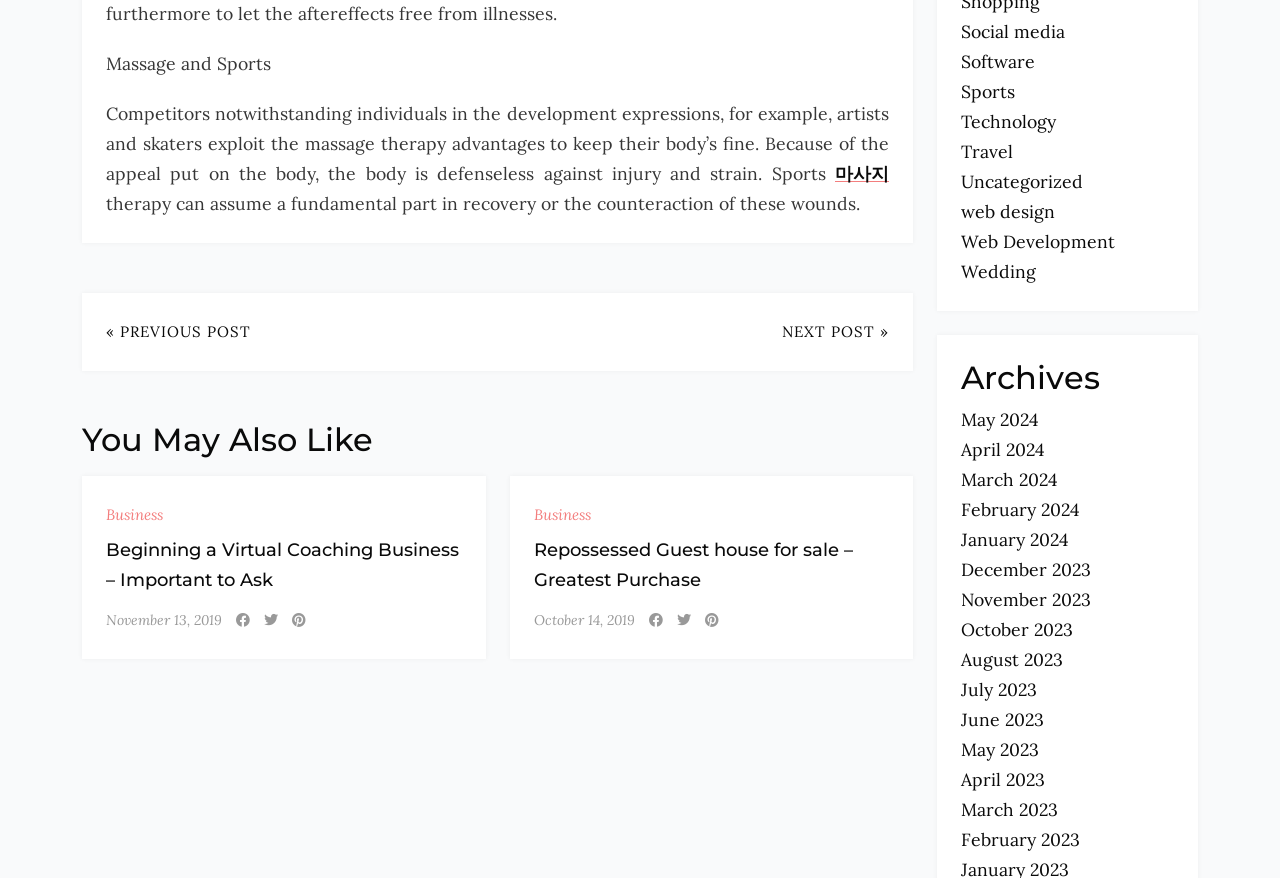Answer this question using a single word or a brief phrase:
What is the purpose of massage therapy?

Recovery or prevention of injuries